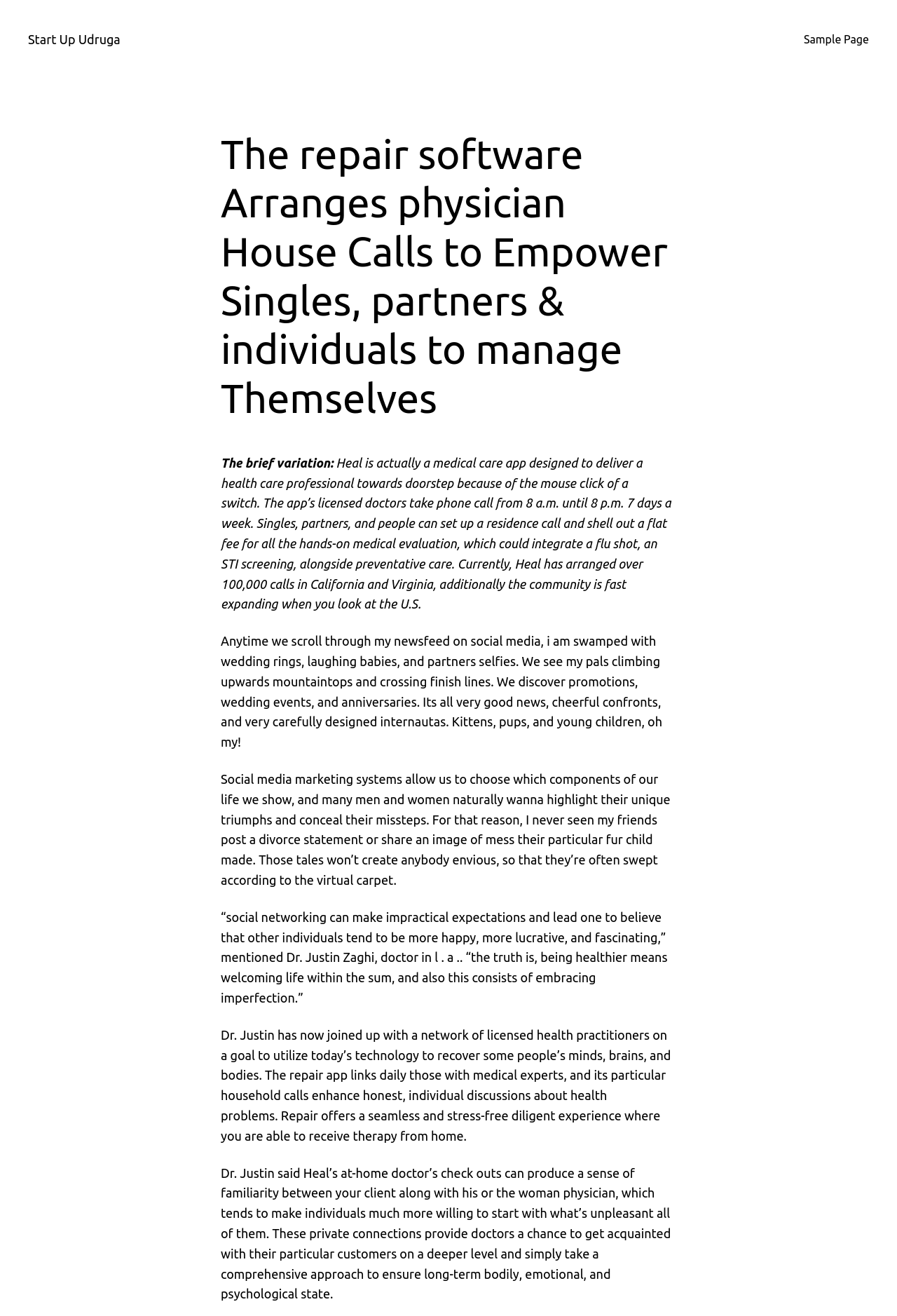Using the webpage screenshot and the element description Sample Page, determine the bounding box coordinates. Specify the coordinates in the format (top-left x, top-left y, bottom-right x, bottom-right y) with values ranging from 0 to 1.

[0.896, 0.023, 0.969, 0.037]